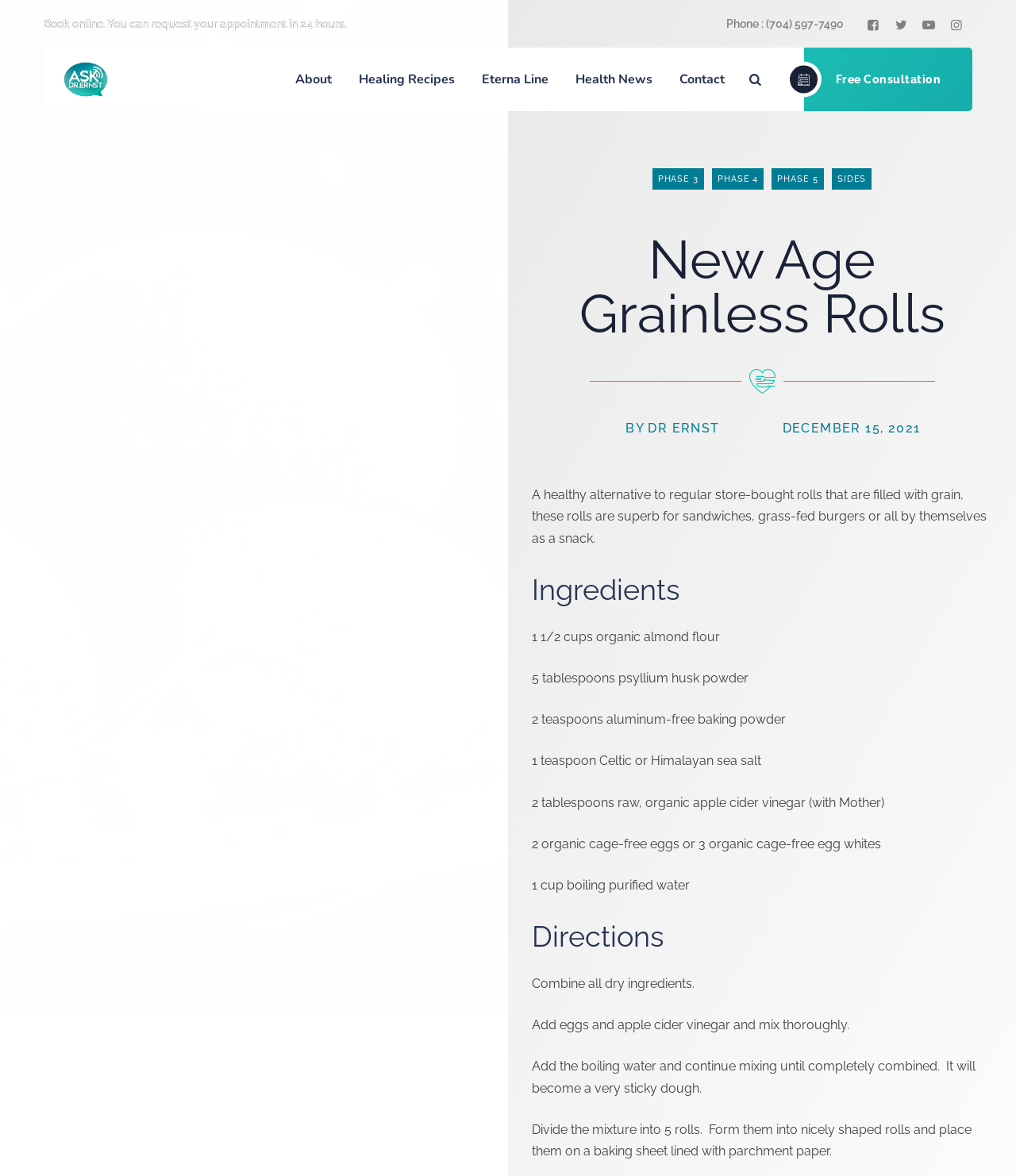Please give a concise answer to this question using a single word or phrase: 
What is the phone number to contact?

(704) 597-7490